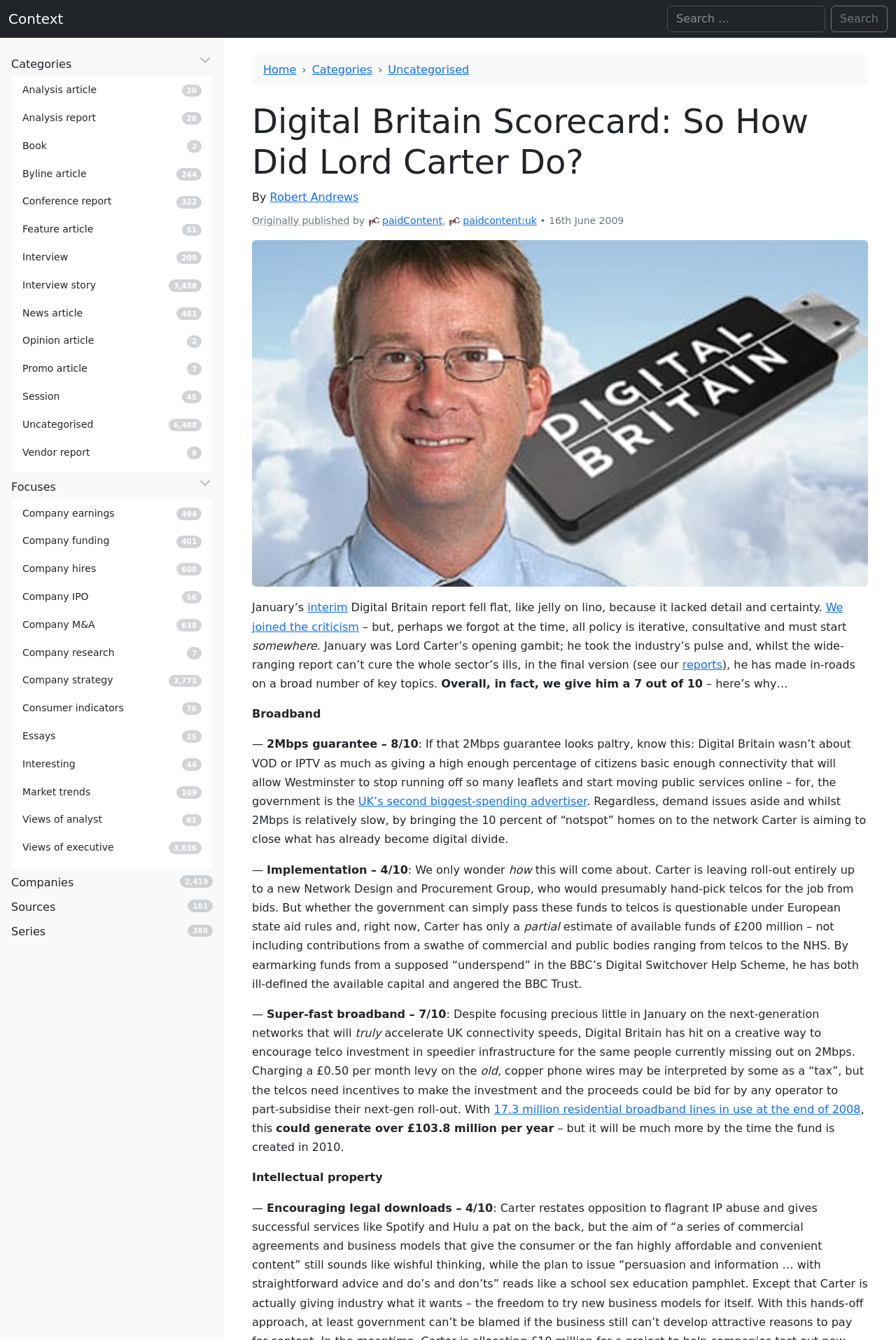Locate the bounding box coordinates of the clickable area needed to fulfill the instruction: "Read the article by Robert Andrews".

[0.301, 0.142, 0.4, 0.152]